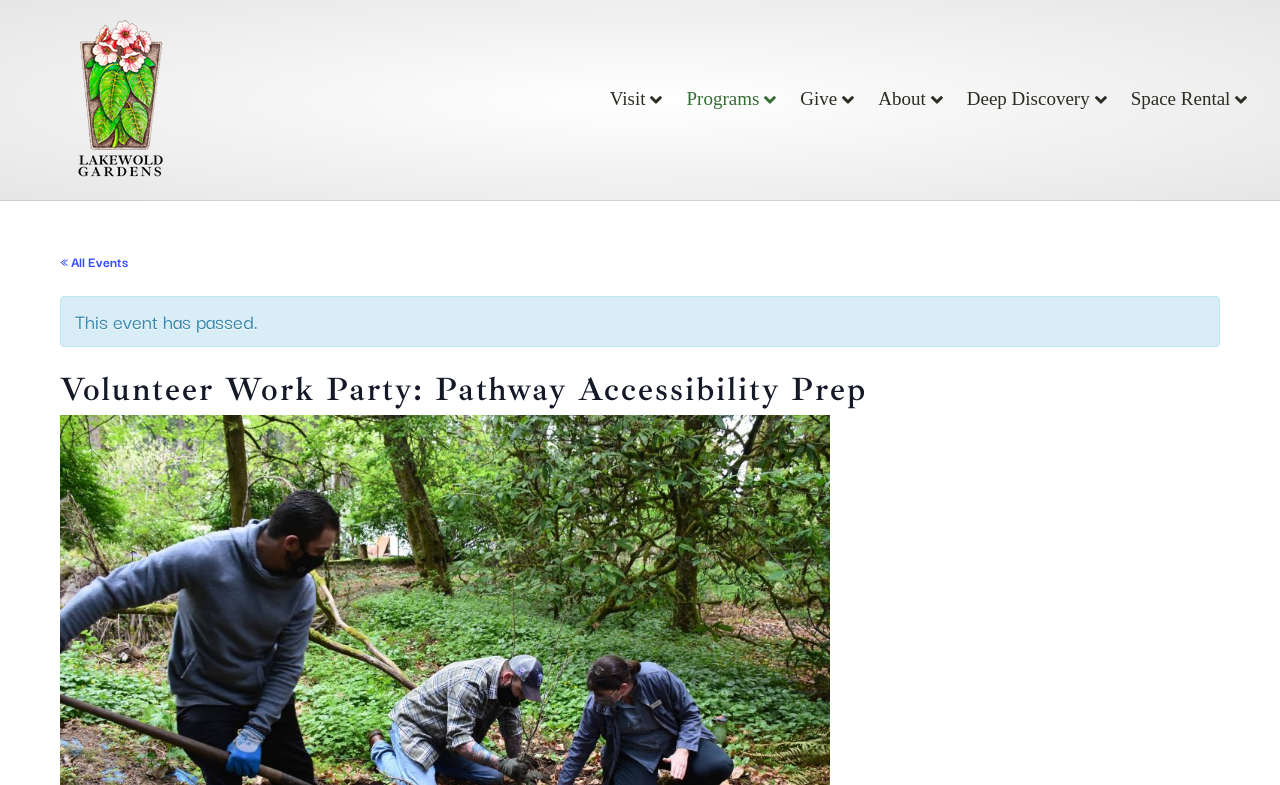How many links are in the header menu?
Based on the visual details in the image, please answer the question thoroughly.

I counted the number of link elements under the navigation element 'Header Menu', which are 'Visit', 'Programs', 'Give', 'About', 'Deep Discovery', and 'Space Rental', totaling 7 links.